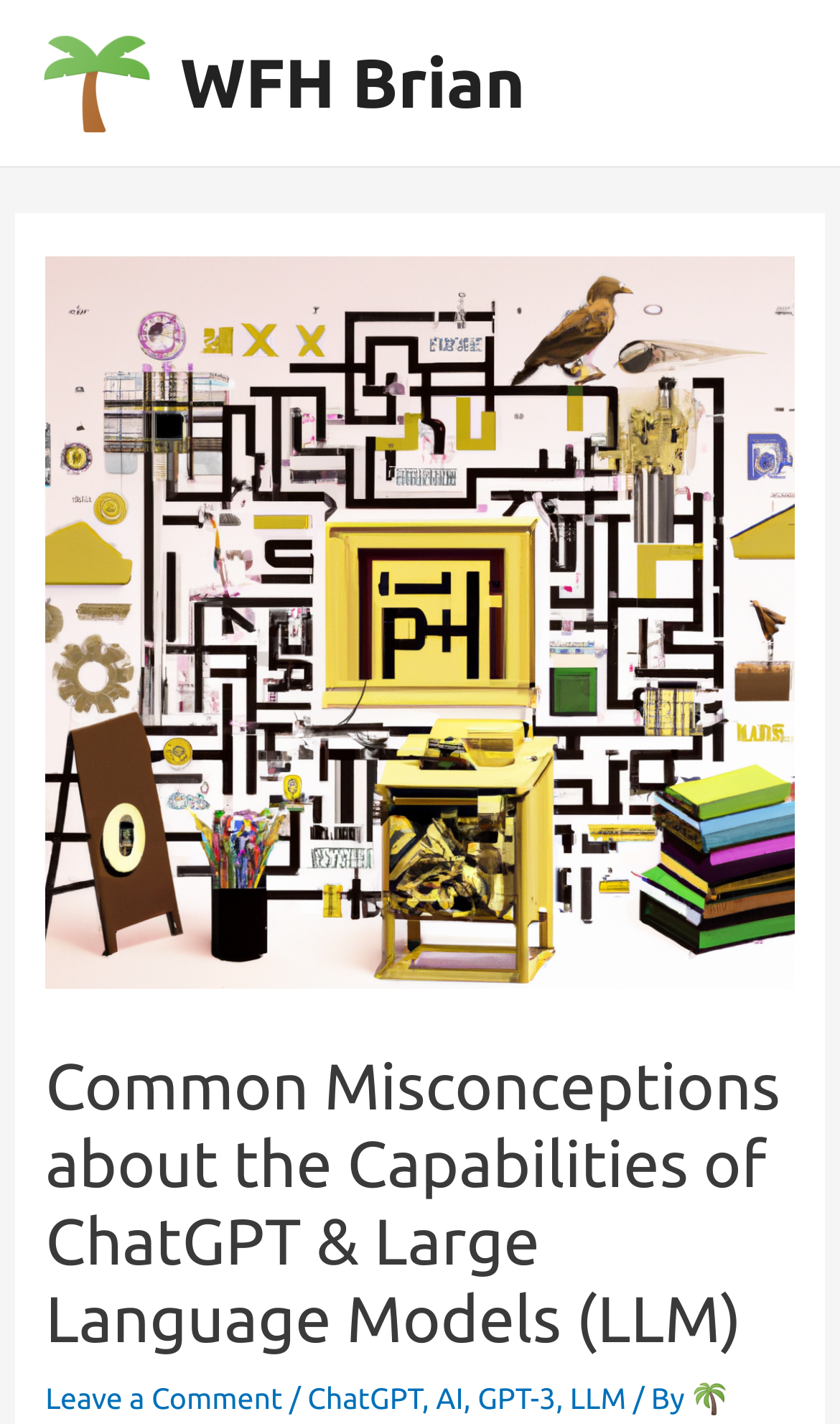Identify the bounding box coordinates of the region that needs to be clicked to carry out this instruction: "Read the article about common misconceptions of ChatGPT and LLM". Provide these coordinates as four float numbers ranging from 0 to 1, i.e., [left, top, right, bottom].

[0.054, 0.735, 0.946, 0.953]